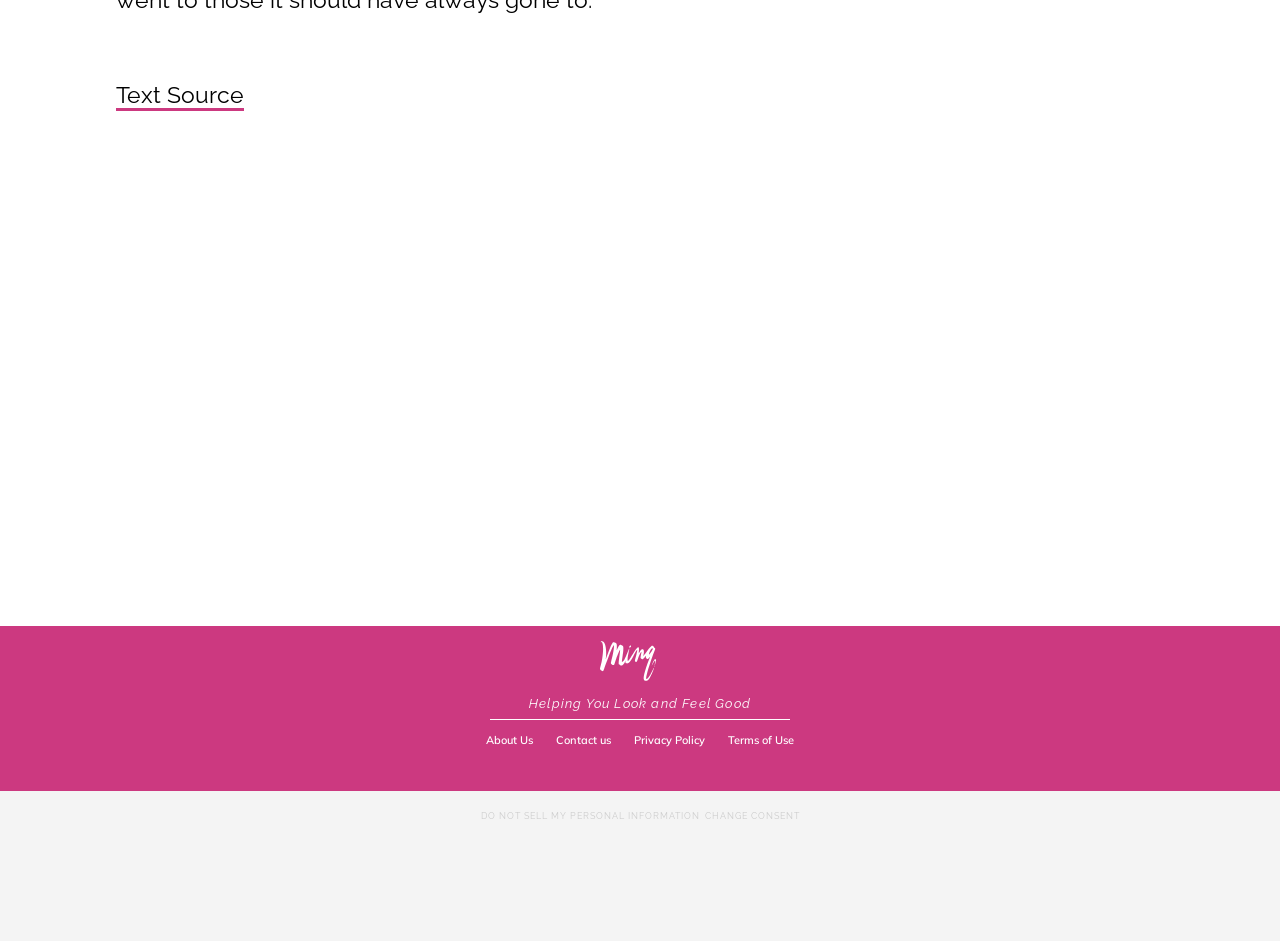What is the relationship between the 'CHANGE CONSENT' link and personal information?
Refer to the image and give a detailed answer to the question.

The 'CHANGE CONSENT' link is likely related to the 'DO NOT SELL MY PERSONAL INFORMATION' link, and suggests that users can change their consent for the collection and use of their personal information. This link is likely used to manage user consent for personal information.